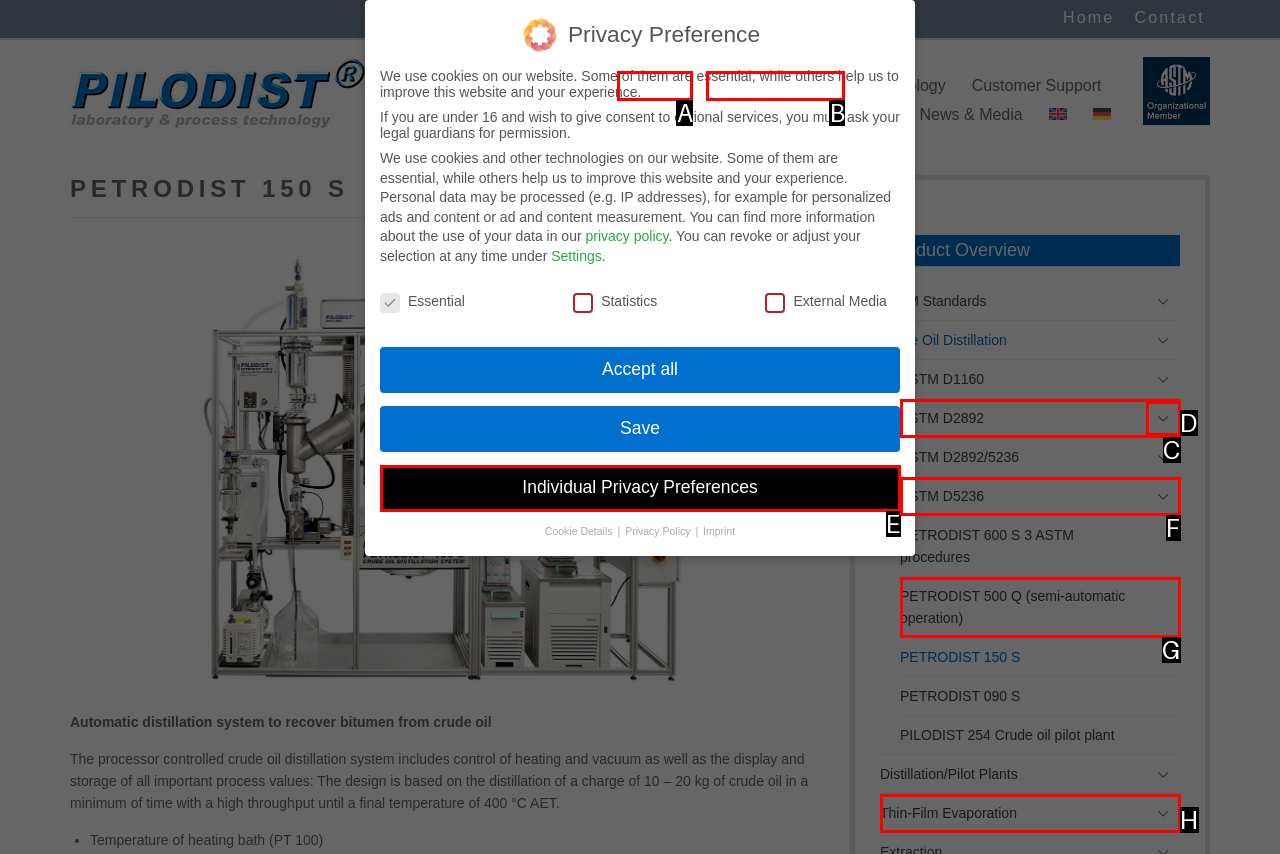Identify the bounding box that corresponds to: Industrial heavy duty wipes
Respond with the letter of the correct option from the provided choices.

None